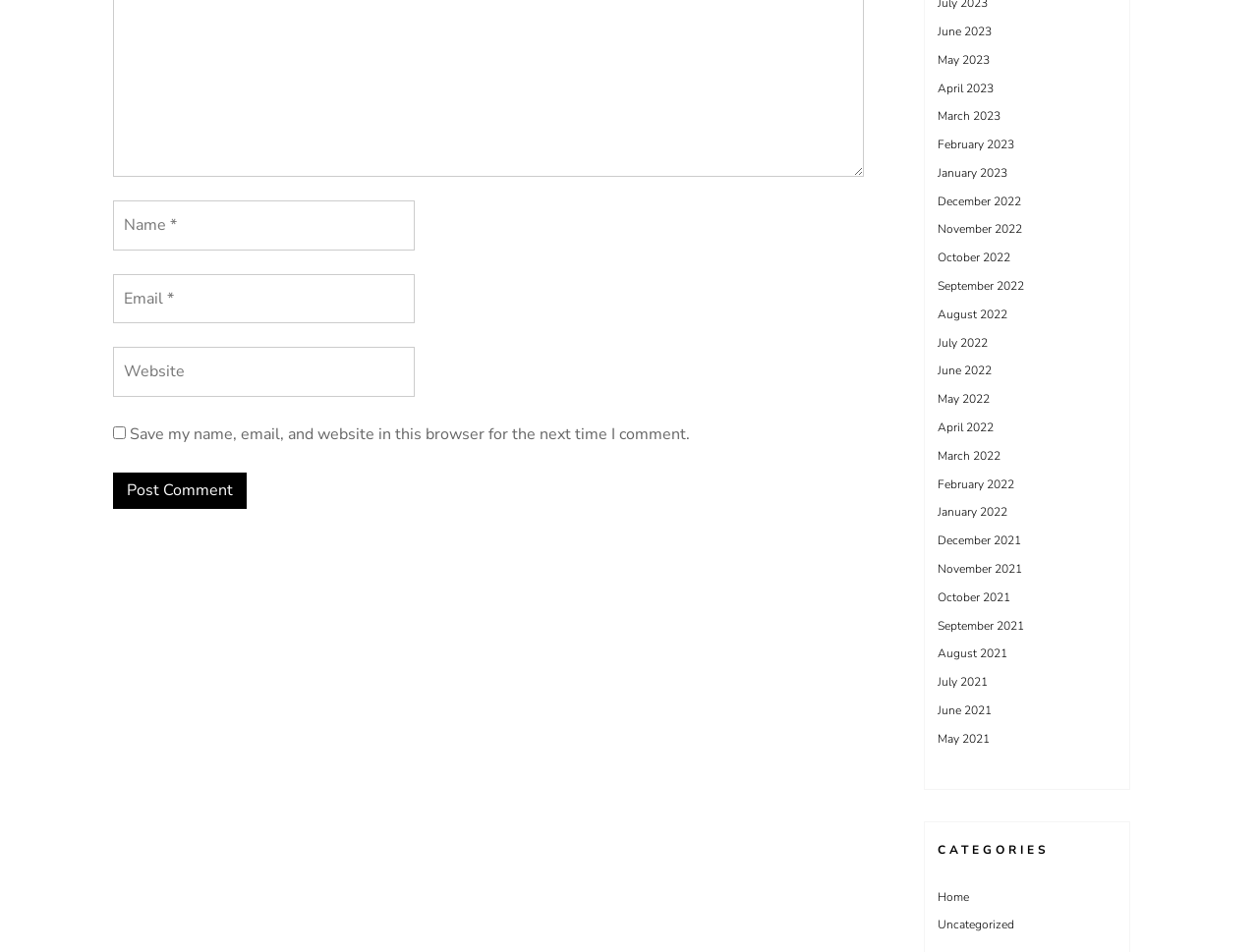What is the purpose of the checkbox?
Respond to the question with a well-detailed and thorough answer.

The checkbox element [245] has a description 'Save my name, email, and website in this browser for the next time I comment.' This suggests that the checkbox is used to save the user's comment information for future use.